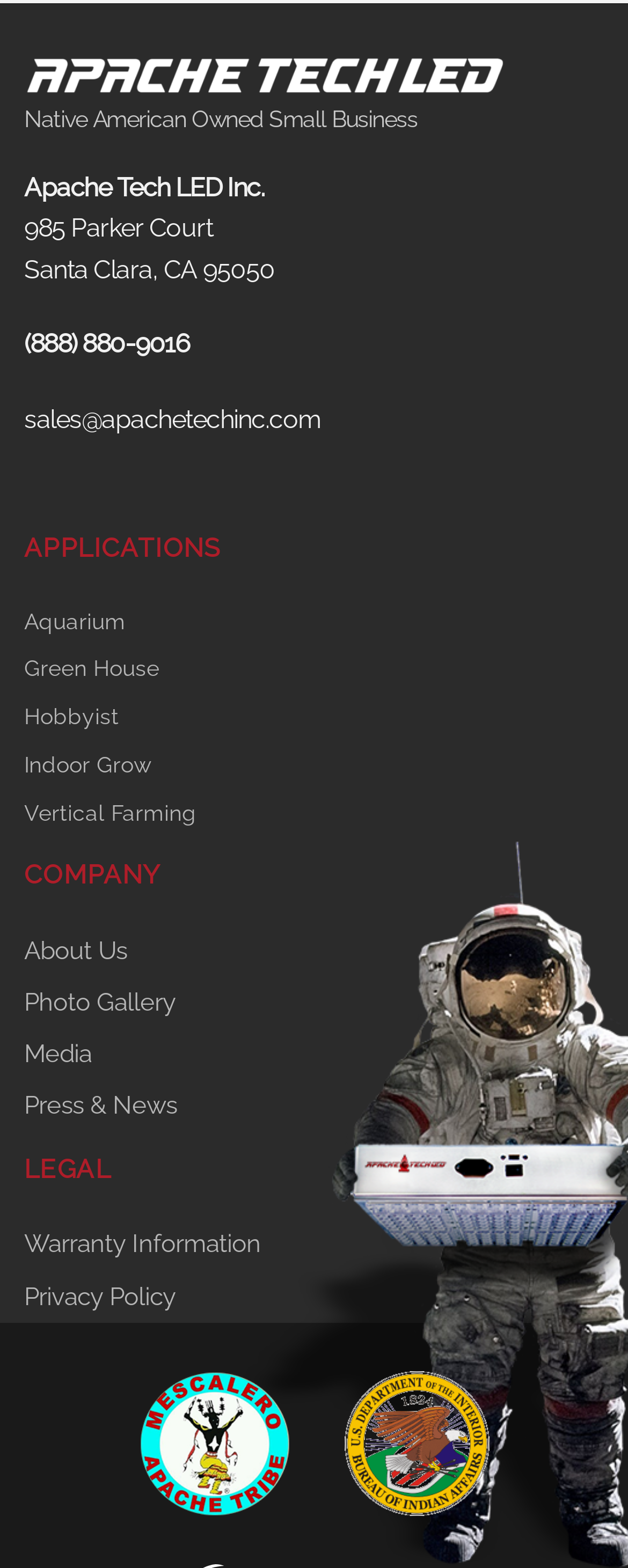What is the company name?
Based on the image, please offer an in-depth response to the question.

The company name can be found in the top section of the webpage, where the address and contact information are listed. The text 'Apache Tech LED Inc.' is a static text element that indicates the company name.